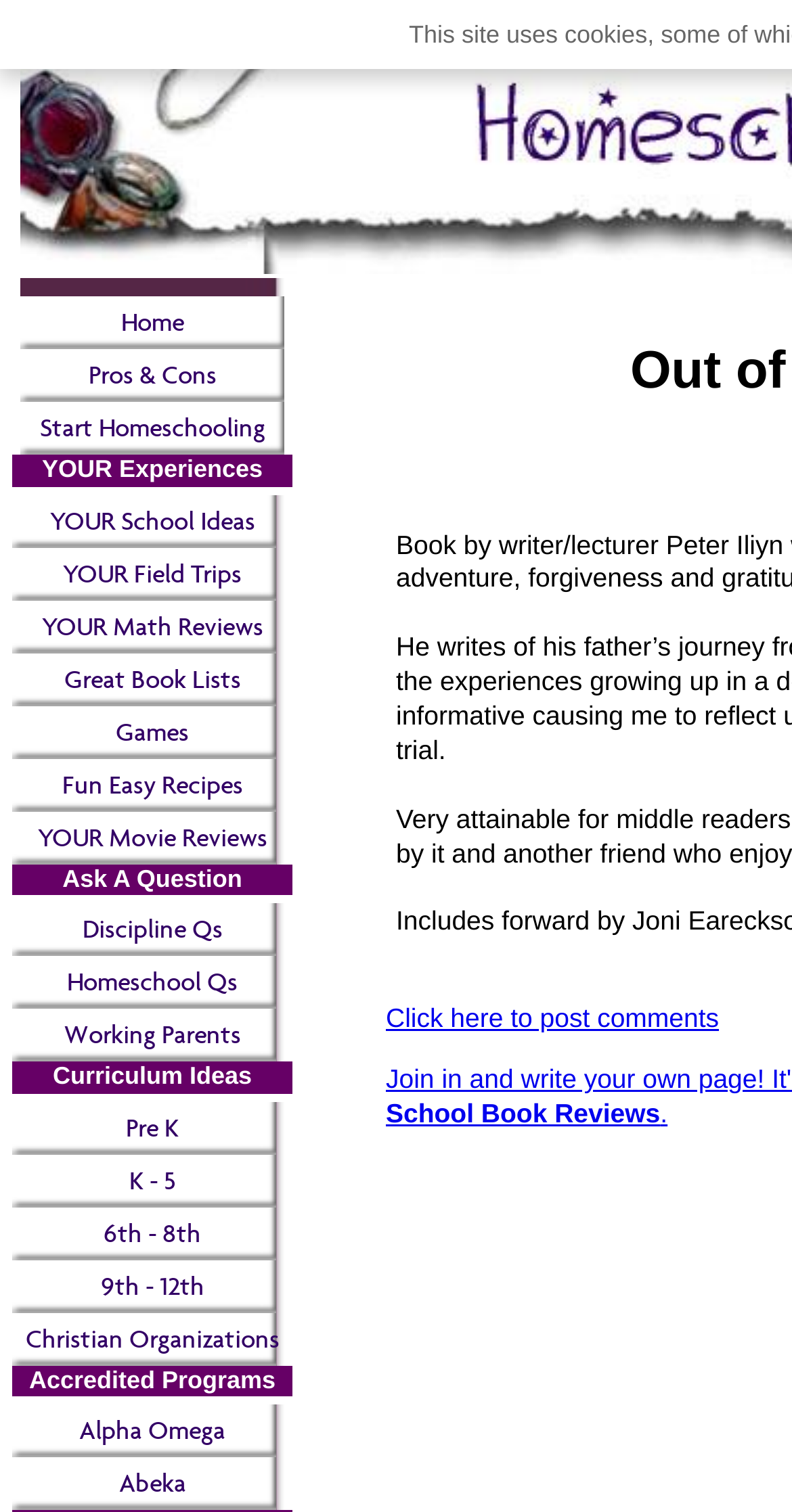How many headings are there on the webpage?
Look at the image and respond with a single word or a short phrase.

5